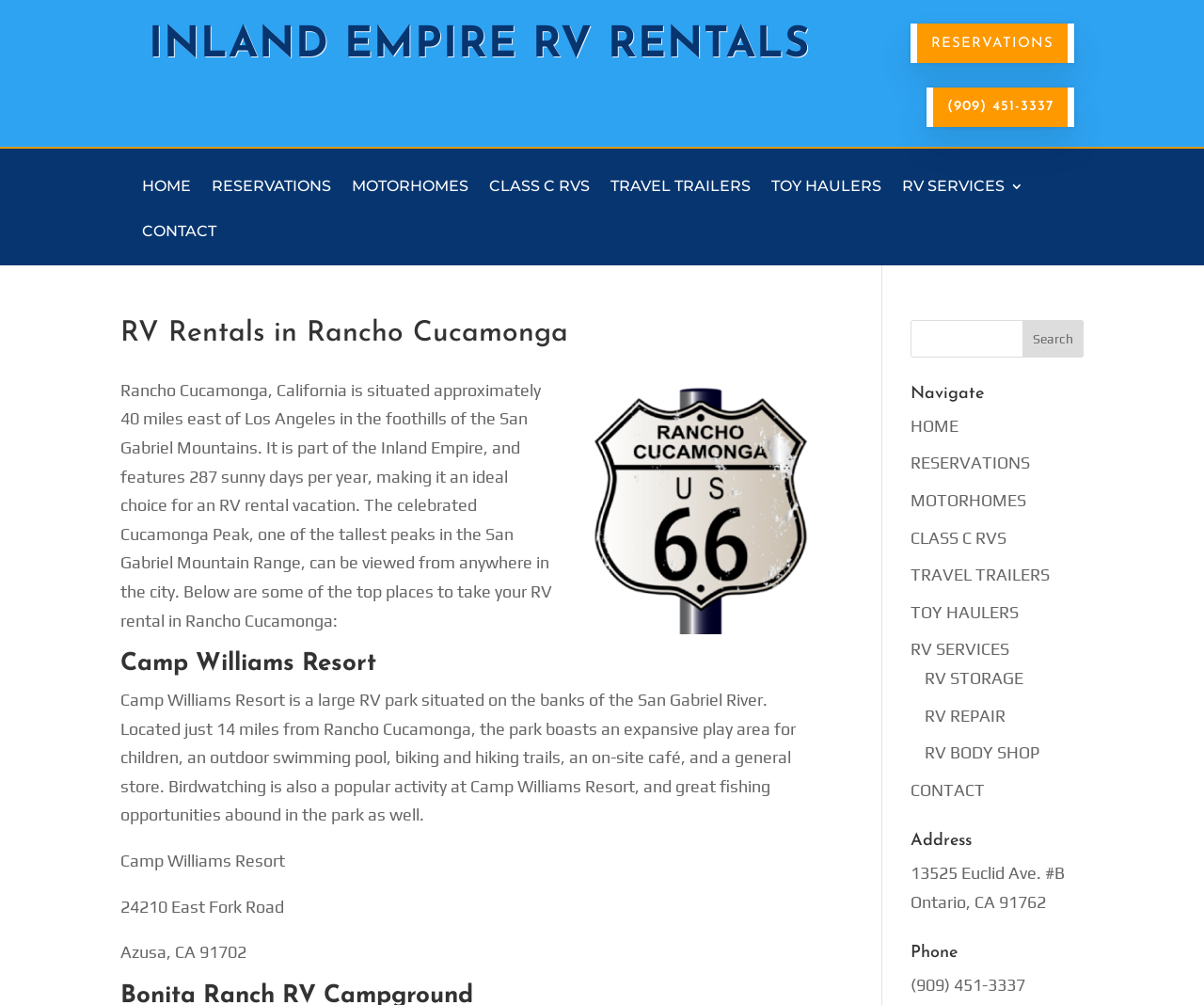Identify the bounding box coordinates for the UI element described by the following text: "CLASS C RVS". Provide the coordinates as four float numbers between 0 and 1, in the format [left, top, right, bottom].

[0.756, 0.525, 0.836, 0.545]